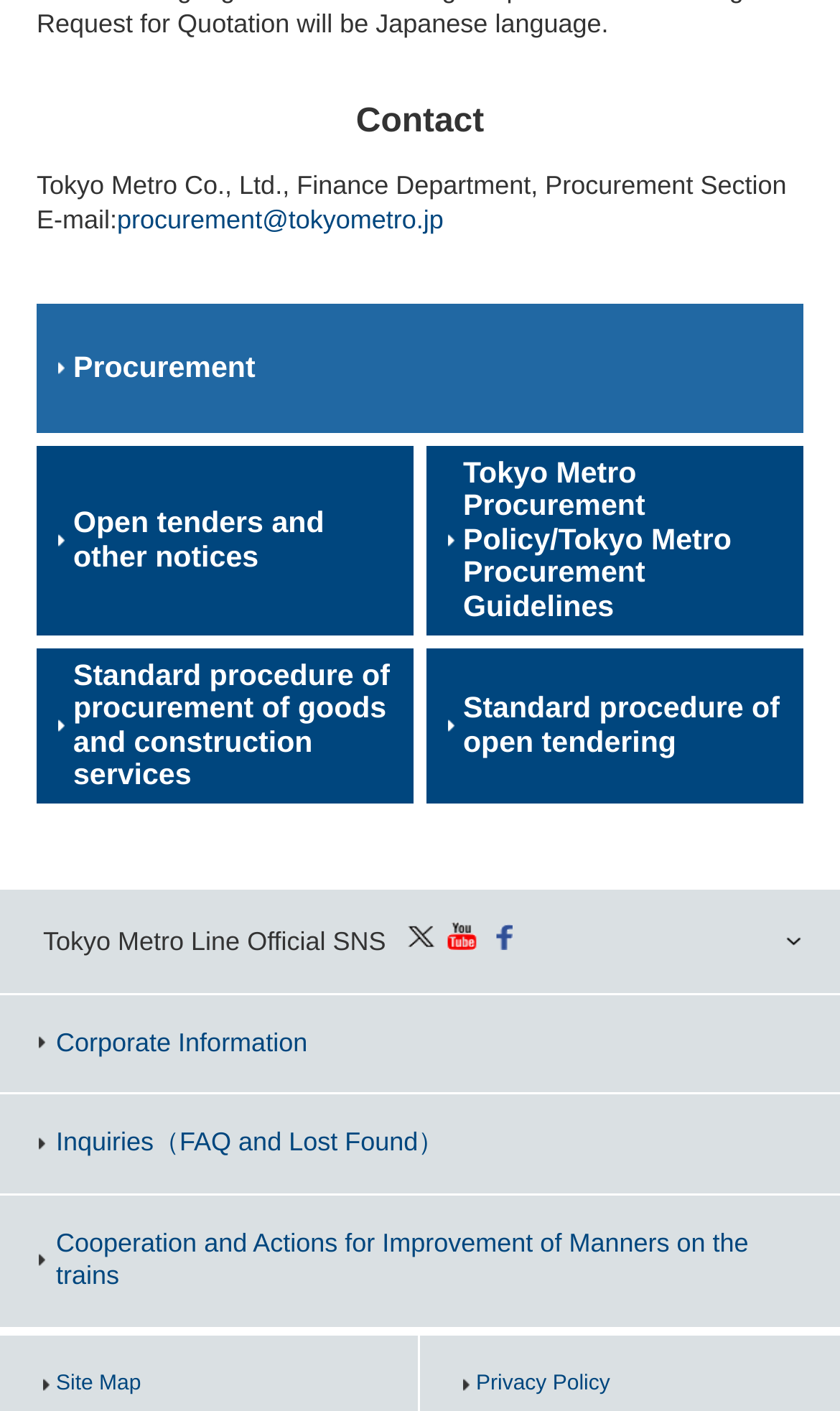Find the bounding box coordinates for the area that must be clicked to perform this action: "Learn about Tokyo Metro procurement policy".

[0.508, 0.315, 0.956, 0.45]